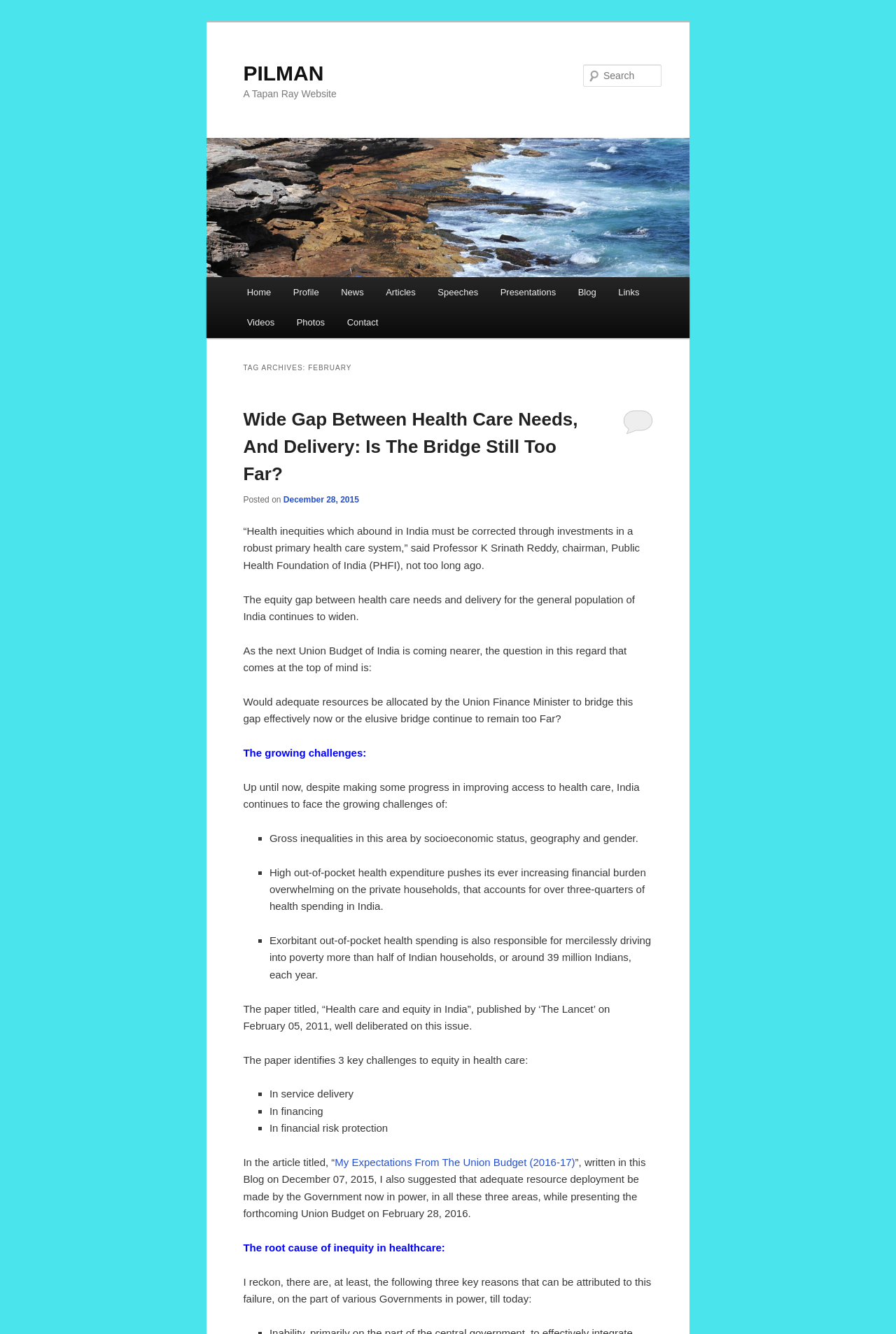Respond with a single word or phrase:
What is the date of the article 'My Expectations From The Union Budget (2016-17)'?

December 07, 2015